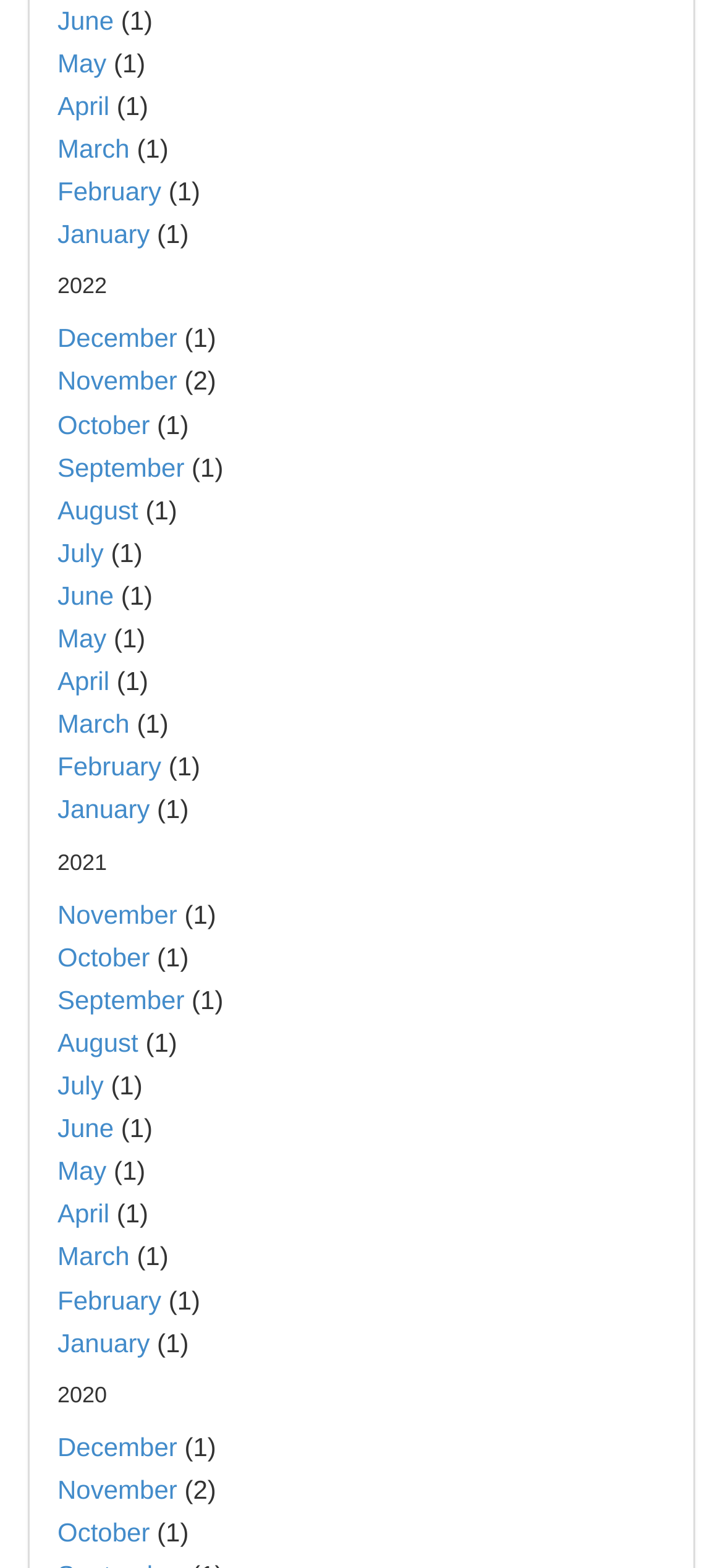Find and specify the bounding box coordinates that correspond to the clickable region for the instruction: "Go to December 2021".

[0.079, 0.913, 0.245, 0.932]